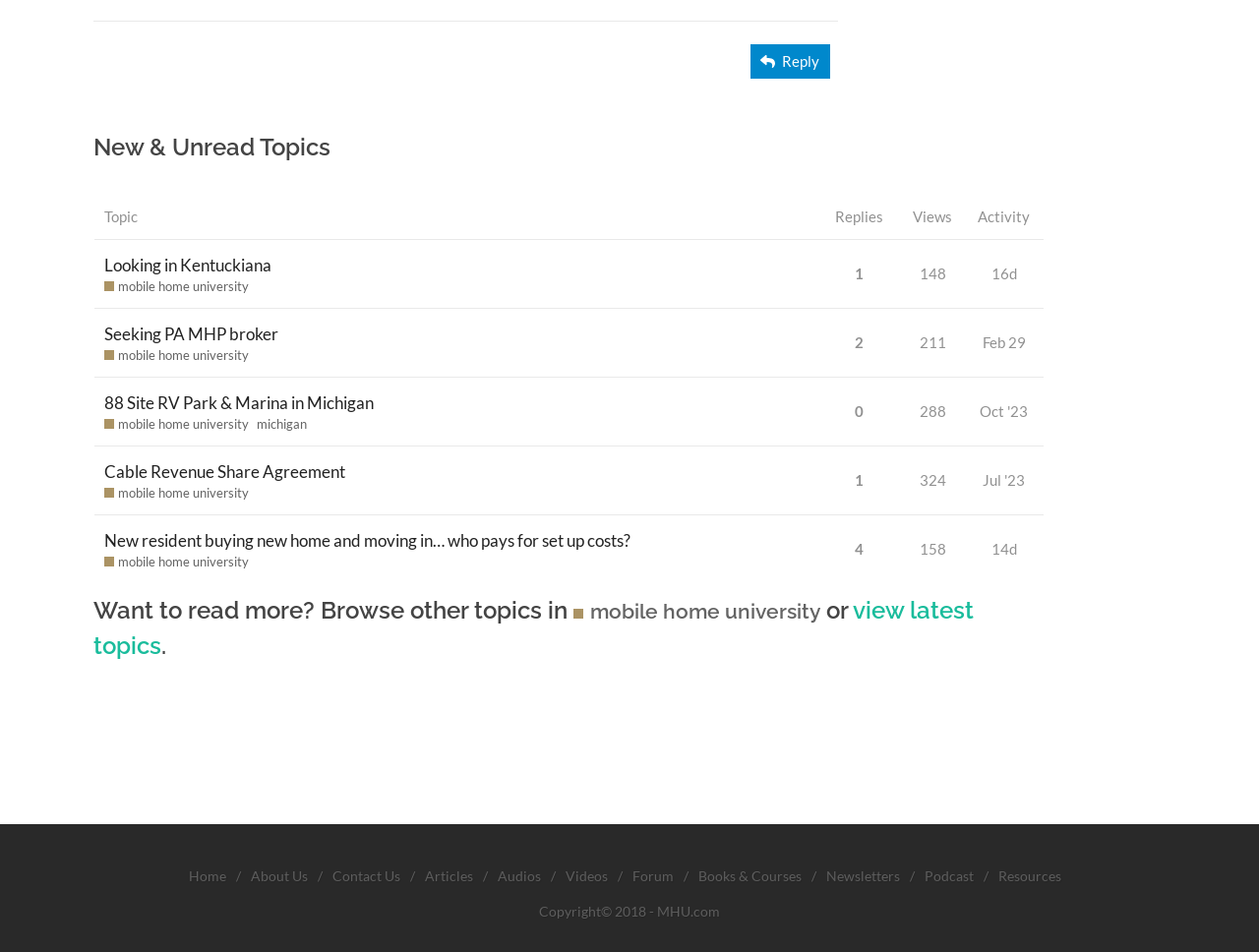Use a single word or phrase to answer the question: 
How many columns are in the table?

4